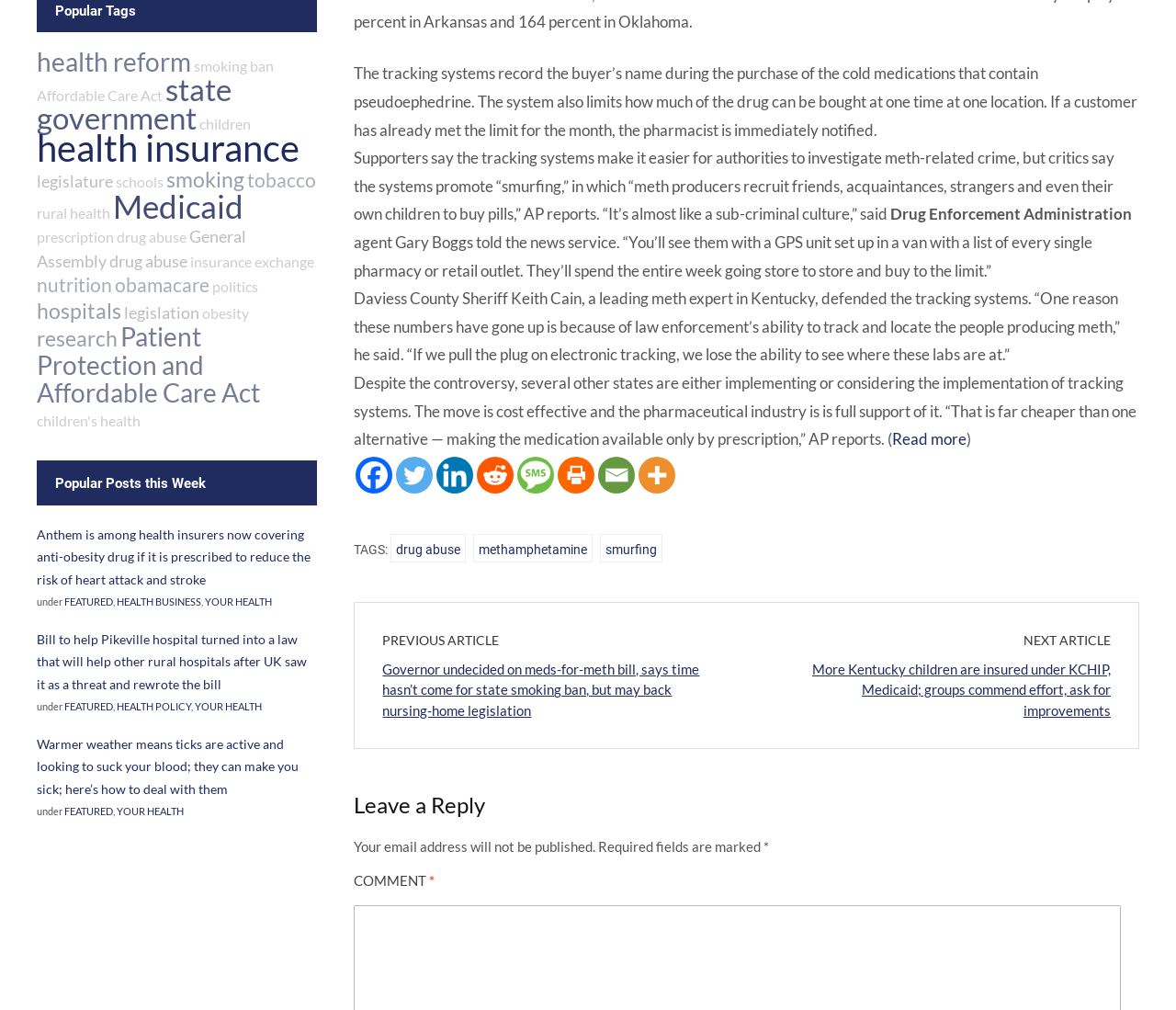Provide the bounding box coordinates for the UI element that is described by this text: "smurfing". The coordinates should be in the form of four float numbers between 0 and 1: [left, top, right, bottom].

[0.511, 0.528, 0.564, 0.557]